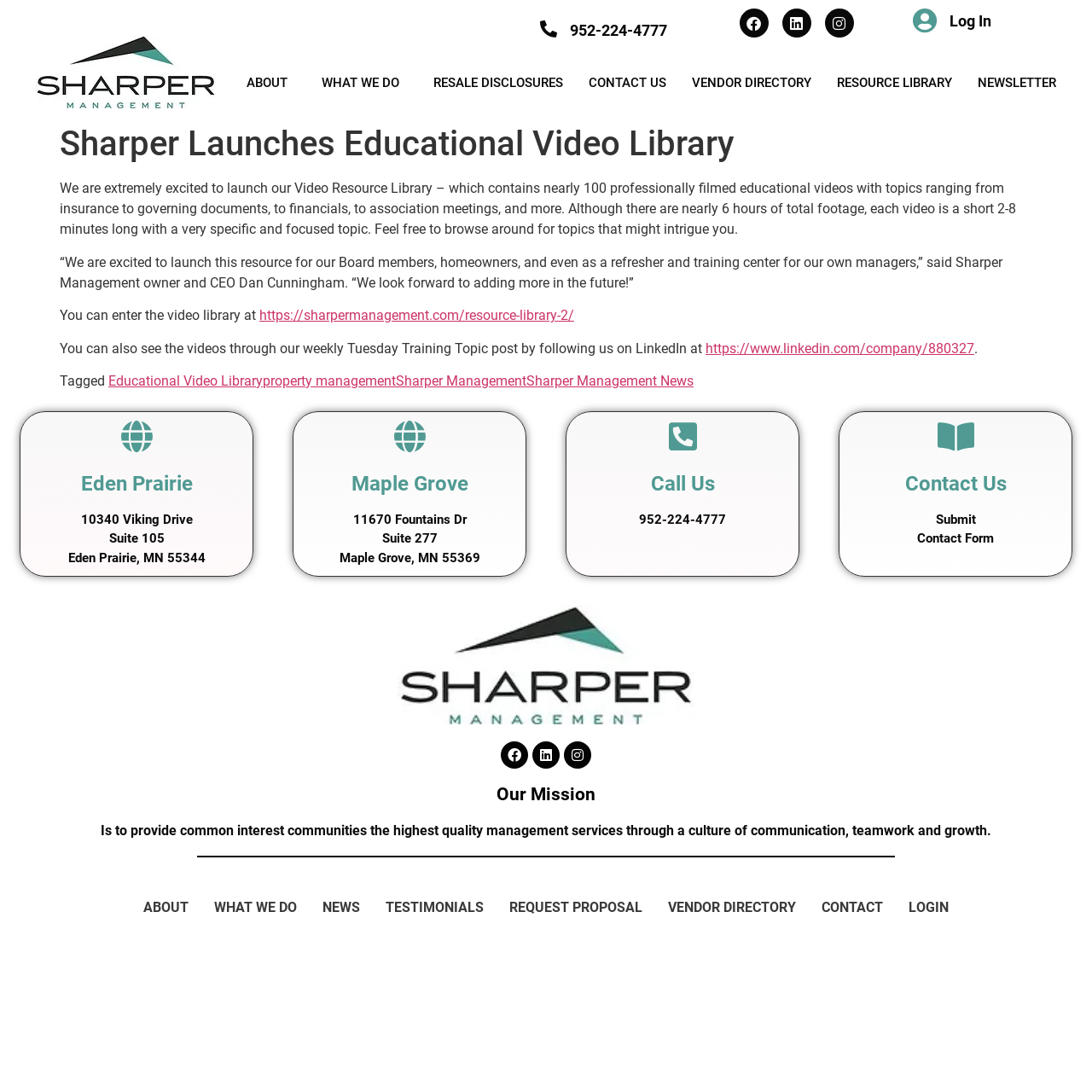How many social media platforms are linked on the webpage?
Using the image as a reference, deliver a detailed and thorough answer to the question.

I counted the number of social media links on the webpage, which are Facebook, LinkedIn, and Instagram, so the answer is 3.